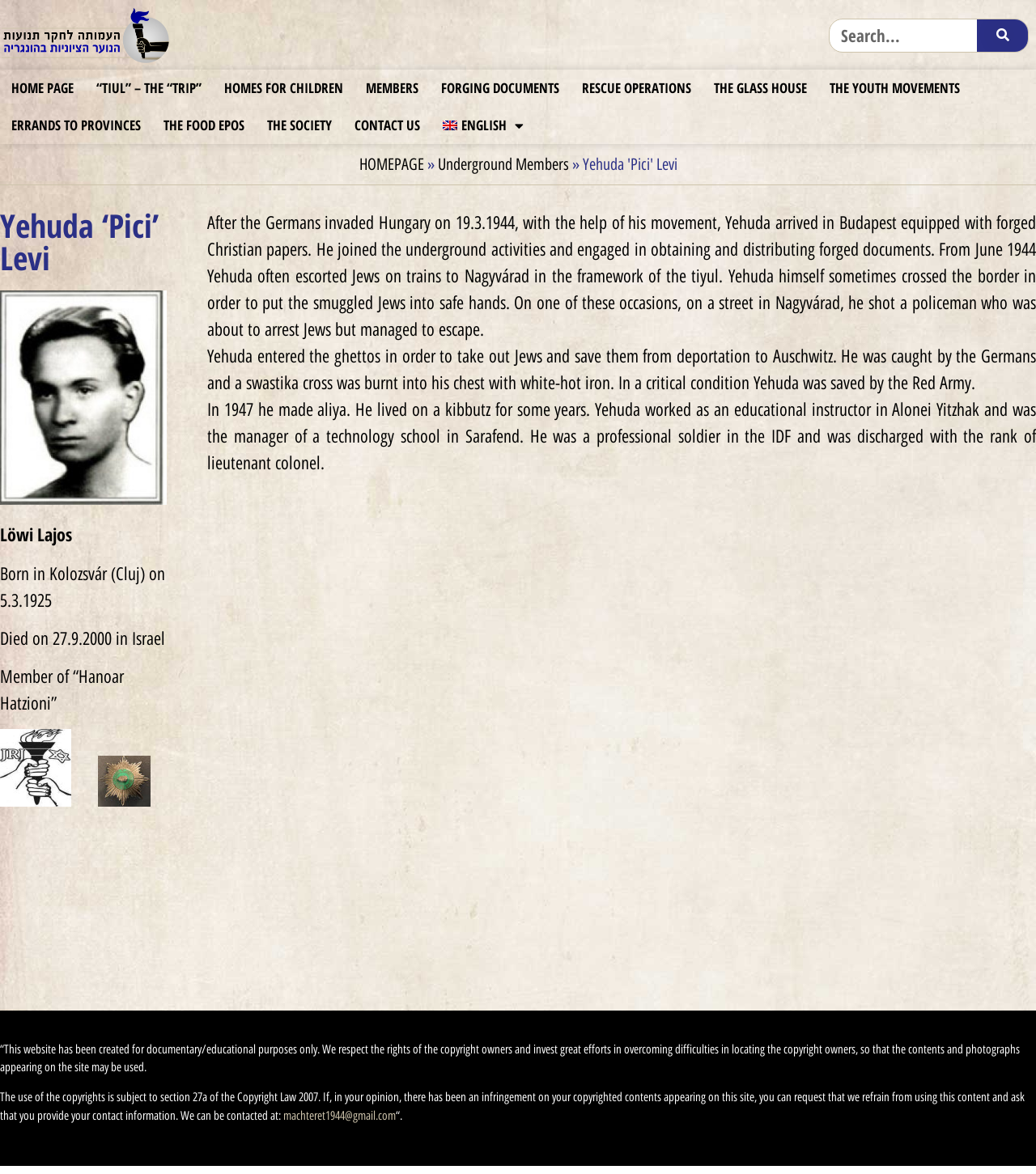Can you specify the bounding box coordinates of the area that needs to be clicked to fulfill the following instruction: "Switch to English"?

[0.416, 0.091, 0.516, 0.123]